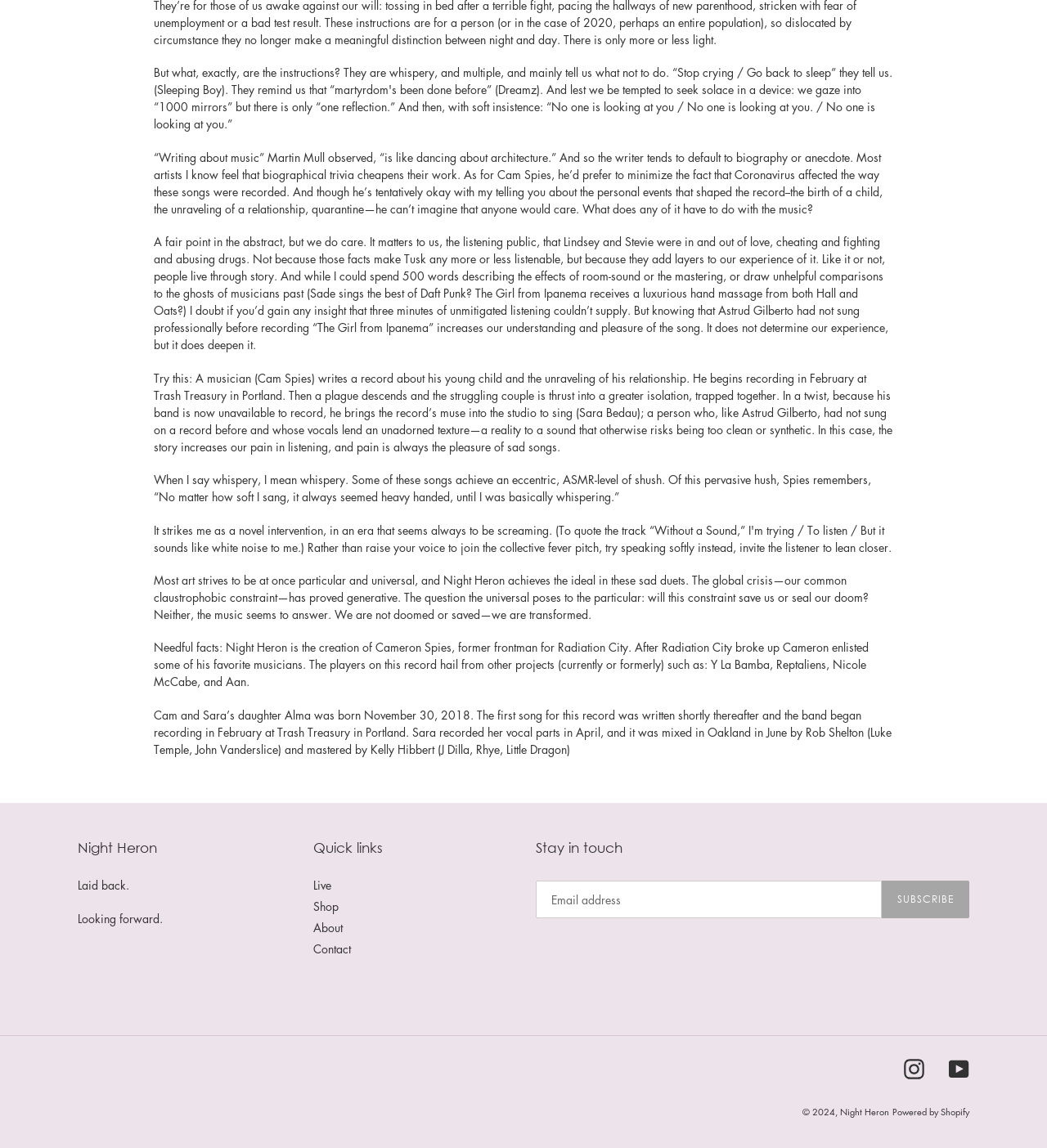Locate the bounding box of the UI element described in the following text: "Contact".

[0.299, 0.819, 0.335, 0.833]